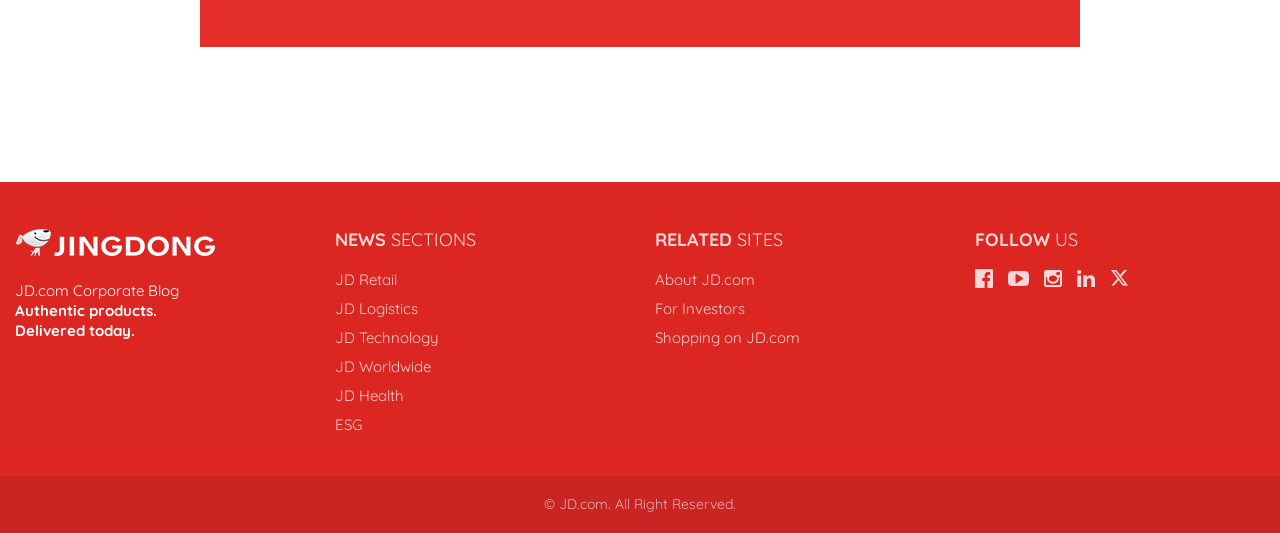What is the last link in the RELATED SITES section?
Use the screenshot to answer the question with a single word or phrase.

Shopping on JD.com